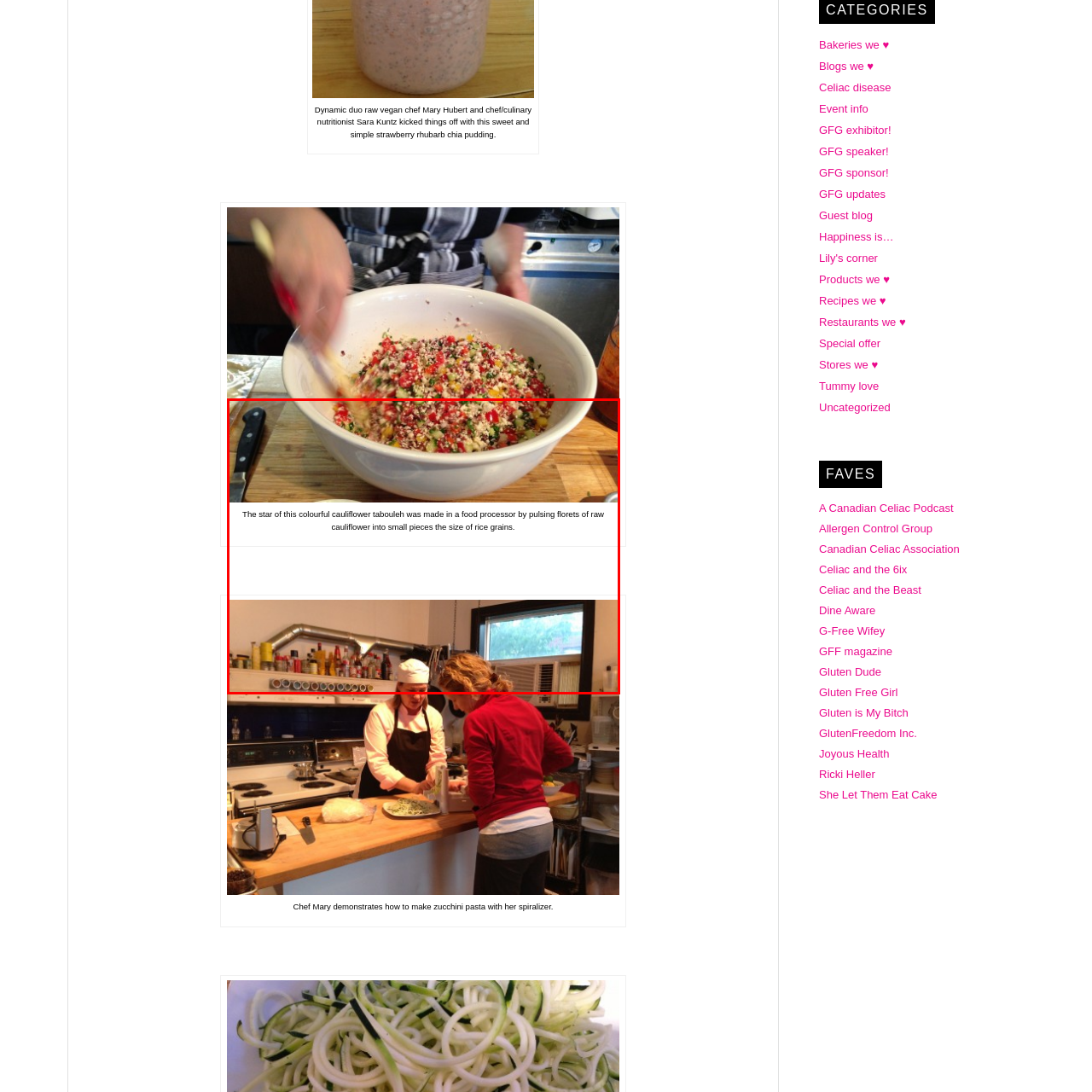Describe the contents of the image that is surrounded by the red box in a detailed manner.

A vibrant bowl of colourful cauliflower tabouleh is the star of the dish, showcasing a medley of ingredients that reflect freshness and health. The dish has been expertly prepared using a food processor to finely chop florets of raw cauliflower into small pieces, resembling the size of rice grains. This technique not only enhances the texture but also allows the bright colors of the vegetables to shine, creating a visually appealing and nutritious option for any meal. This creative take on tabouleh highlights its versatility and commitment to a raw vegan lifestyle.